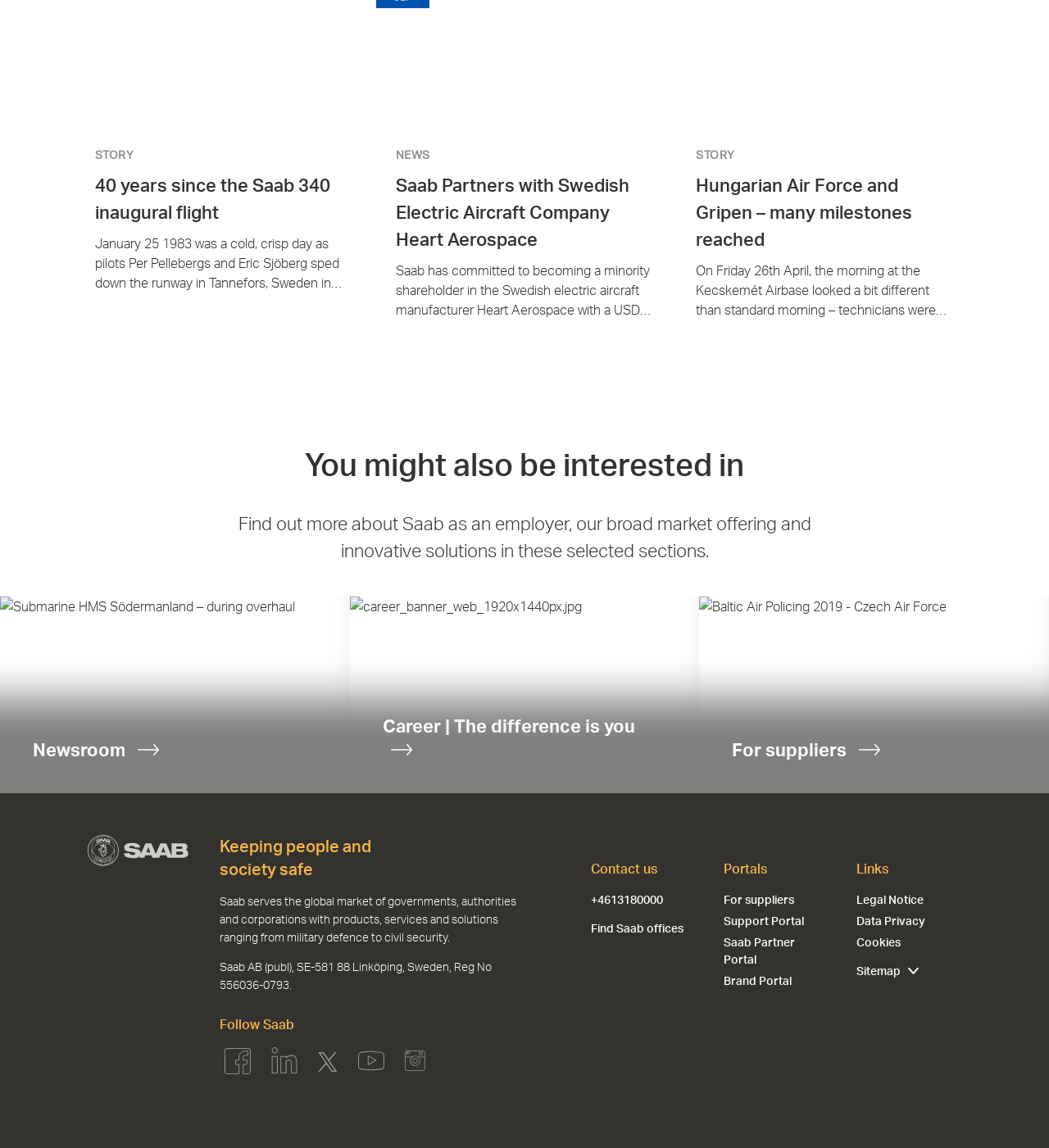Please identify the bounding box coordinates of the clickable area that will fulfill the following instruction: "Visit the Newsroom". The coordinates should be in the format of four float numbers between 0 and 1, i.e., [left, top, right, bottom].

[0.031, 0.65, 0.152, 0.671]